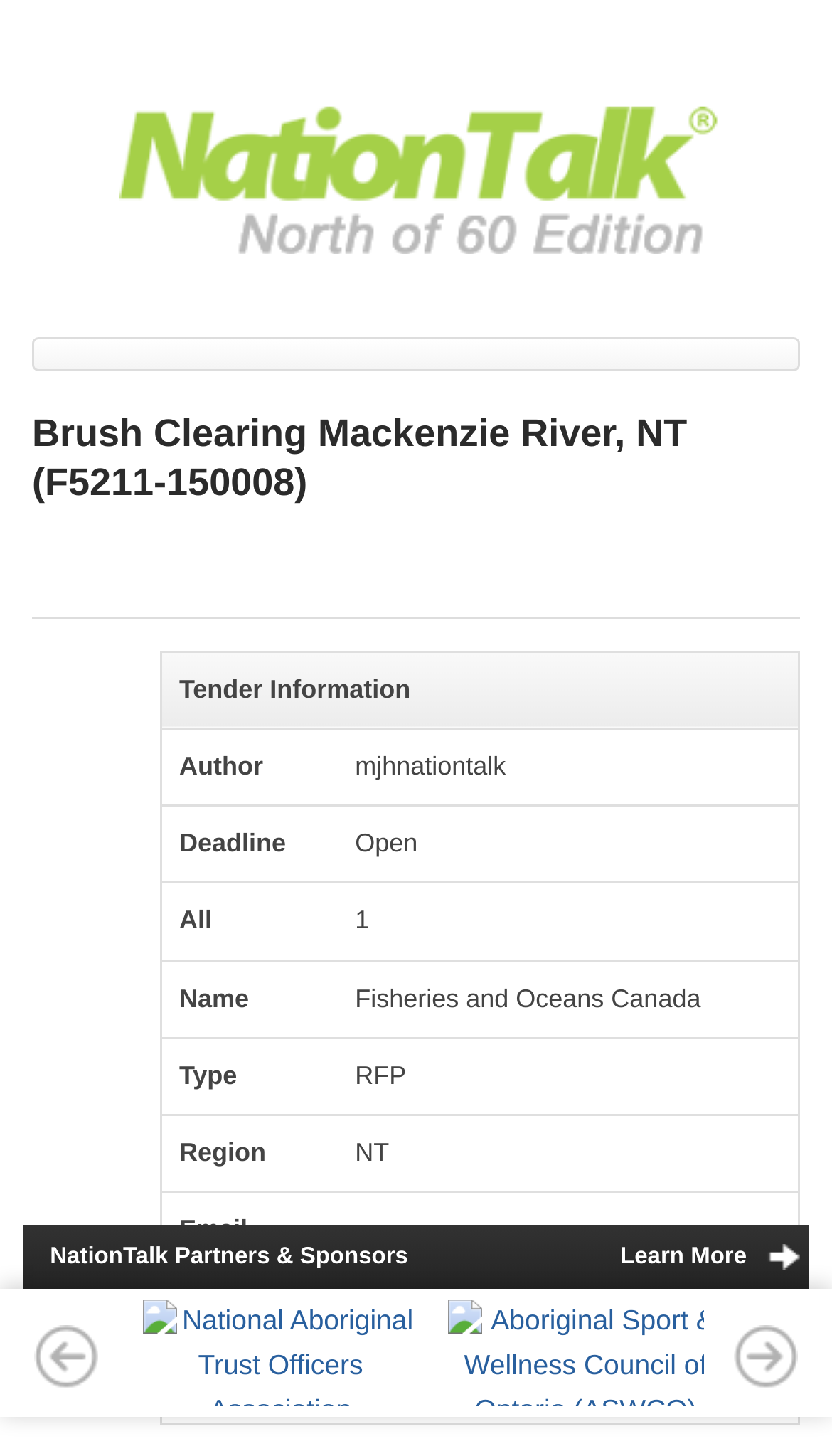Using the description: "About", determine the UI element's bounding box coordinates. Ensure the coordinates are in the format of four float numbers between 0 and 1, i.e., [left, top, right, bottom].

None